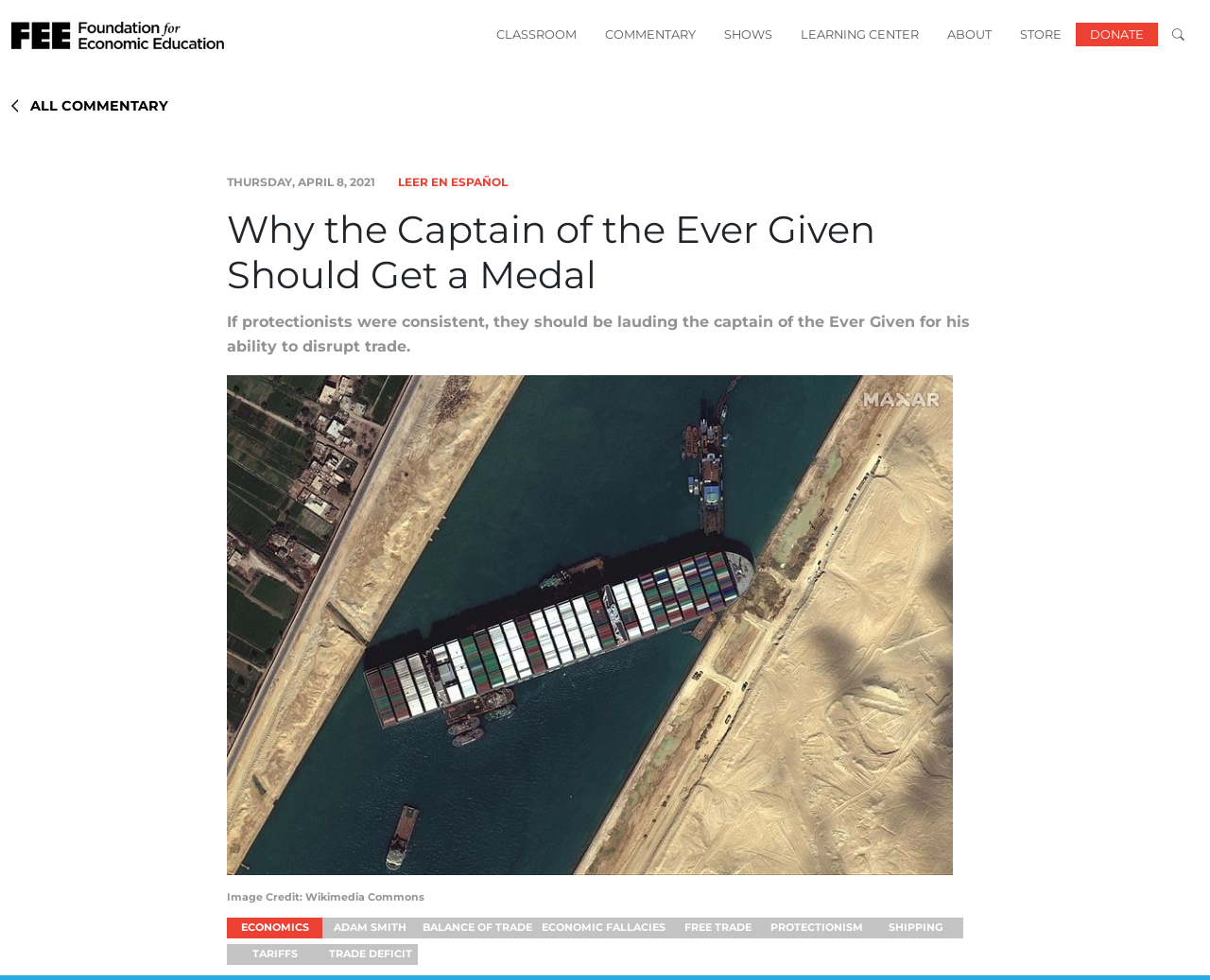Please find the bounding box coordinates of the element that you should click to achieve the following instruction: "visit LEARNING CENTER". The coordinates should be presented as four float numbers between 0 and 1: [left, top, right, bottom].

[0.655, 0.023, 0.766, 0.048]